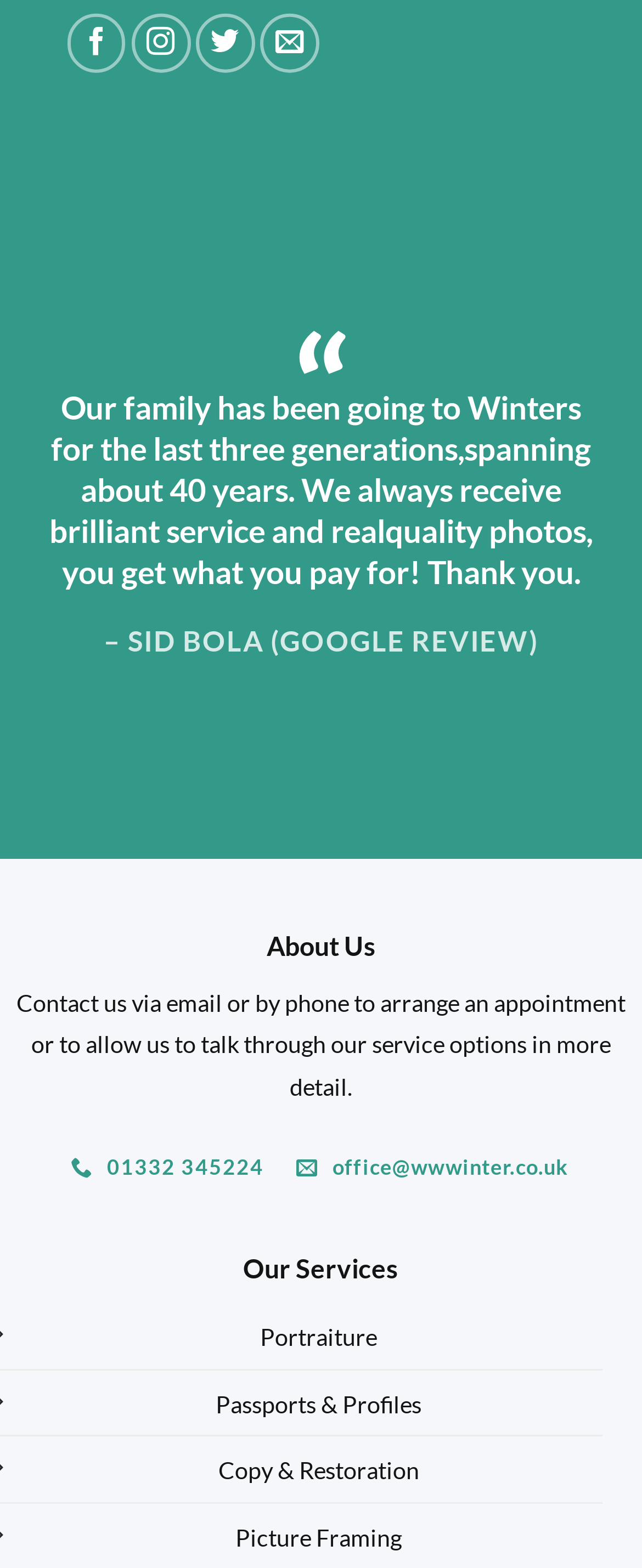Find the bounding box coordinates of the element's region that should be clicked in order to follow the given instruction: "Follow on Facebook". The coordinates should consist of four float numbers between 0 and 1, i.e., [left, top, right, bottom].

[0.104, 0.009, 0.196, 0.046]